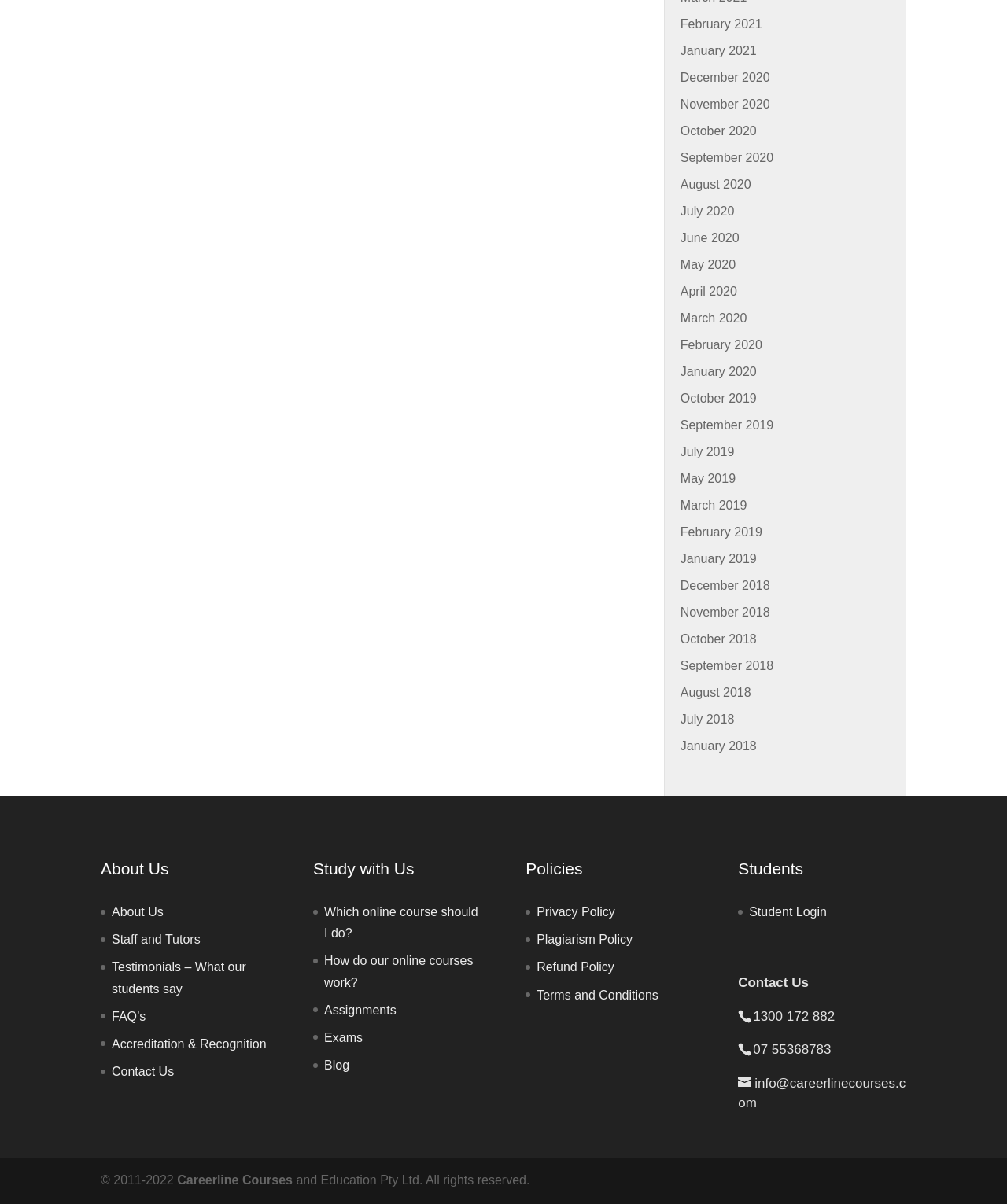Identify the bounding box coordinates for the region to click in order to carry out this instruction: "View February 2021". Provide the coordinates using four float numbers between 0 and 1, formatted as [left, top, right, bottom].

[0.676, 0.014, 0.757, 0.025]